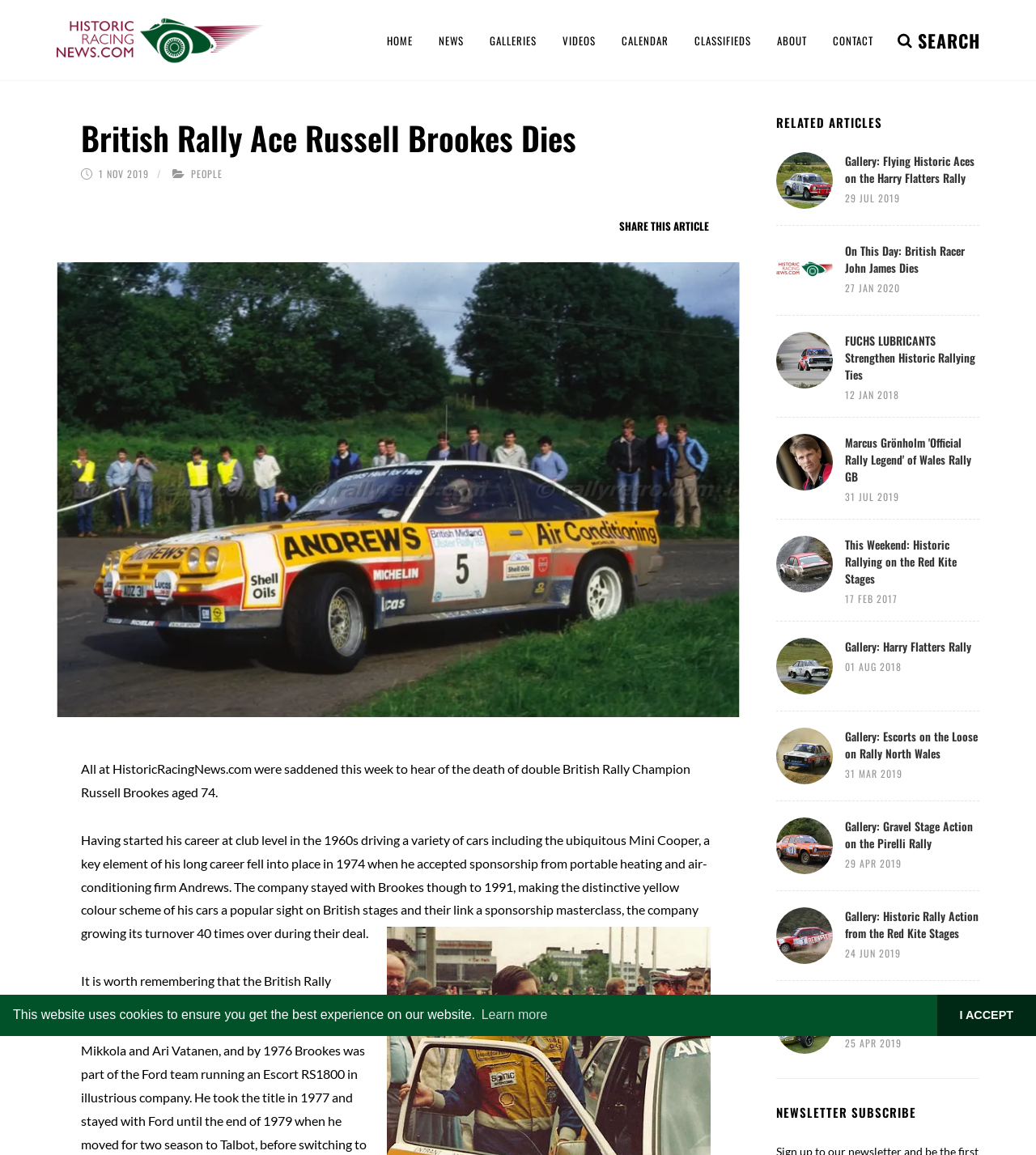What is the name of the rally champion who passed away?
From the image, respond using a single word or phrase.

Russell Brookes